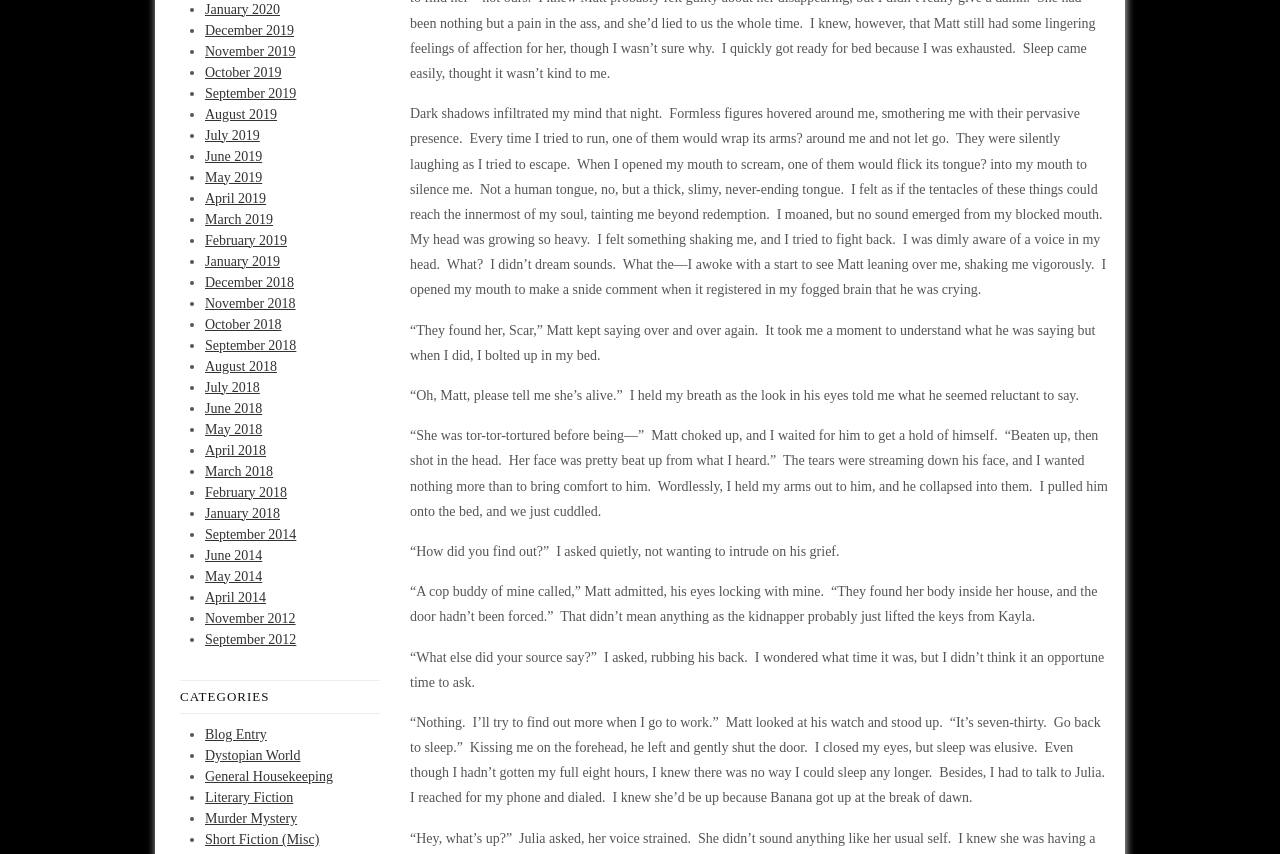Find the bounding box coordinates for the HTML element specified by: "May 2018".

[0.16, 0.494, 0.205, 0.511]